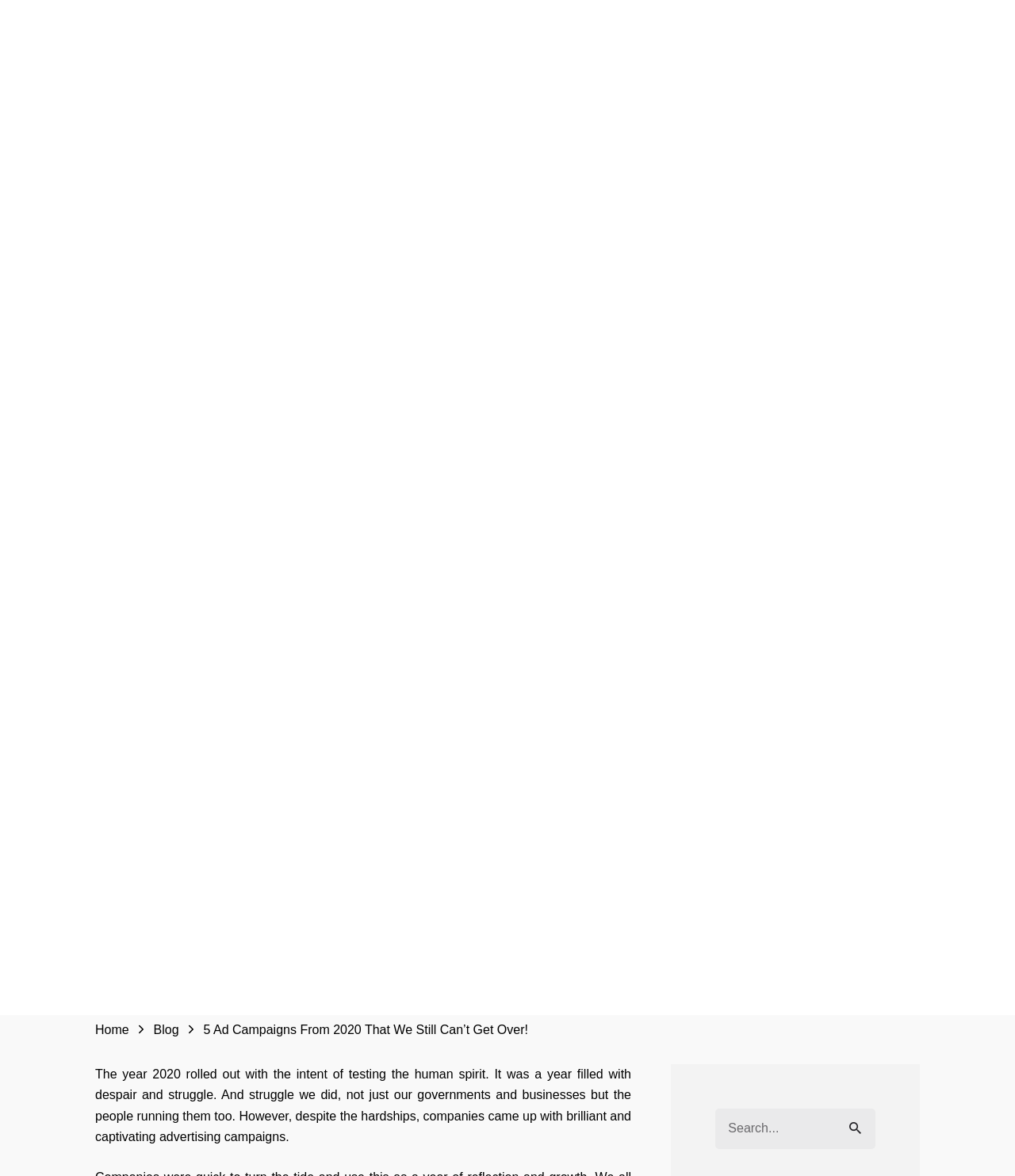Locate the headline of the webpage and generate its content.

5 Ad Campaigns From 2020 That We Still Can’t Get Over!